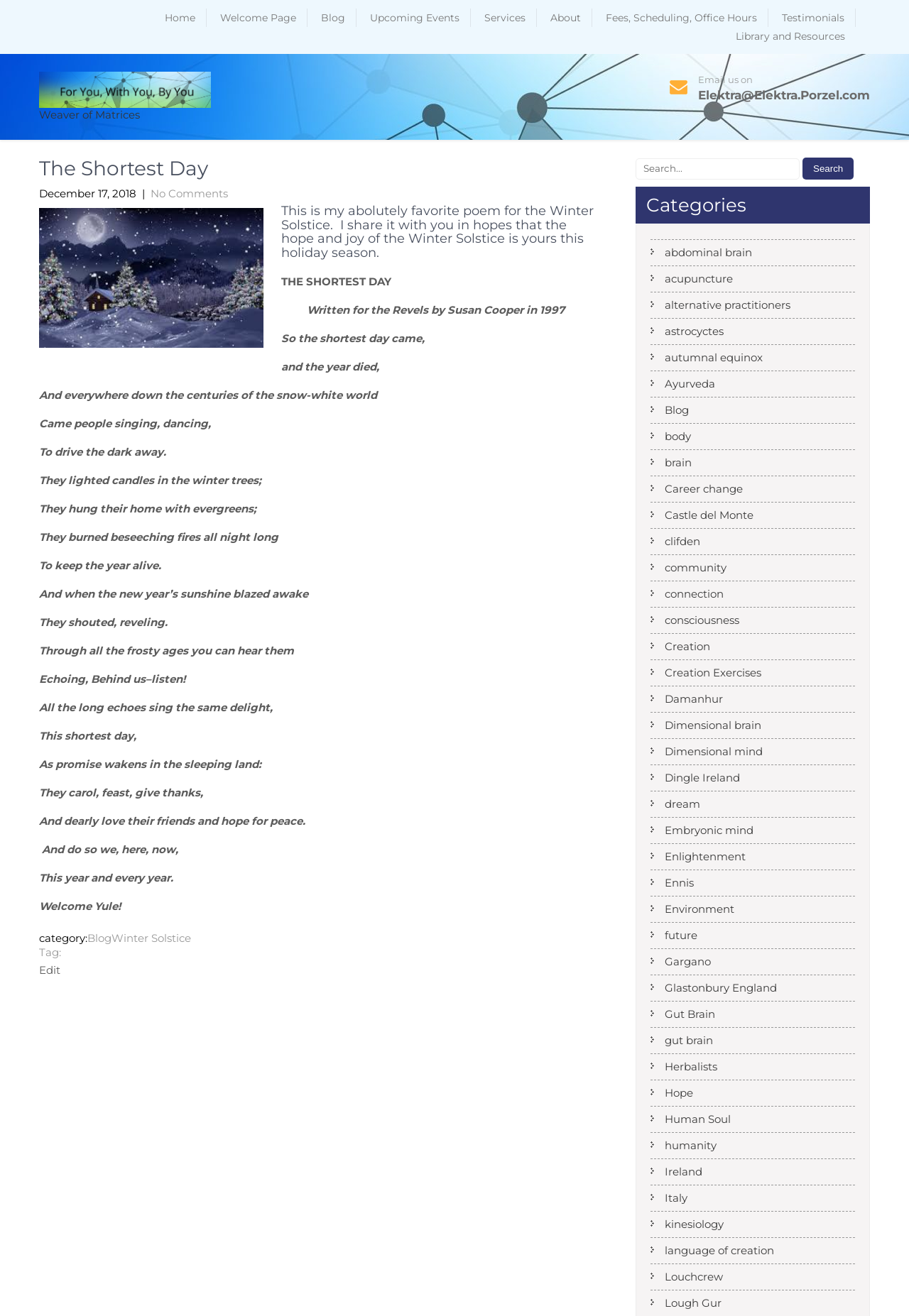Use a single word or phrase to answer the question: What is the author of the poem?

Susan Cooper